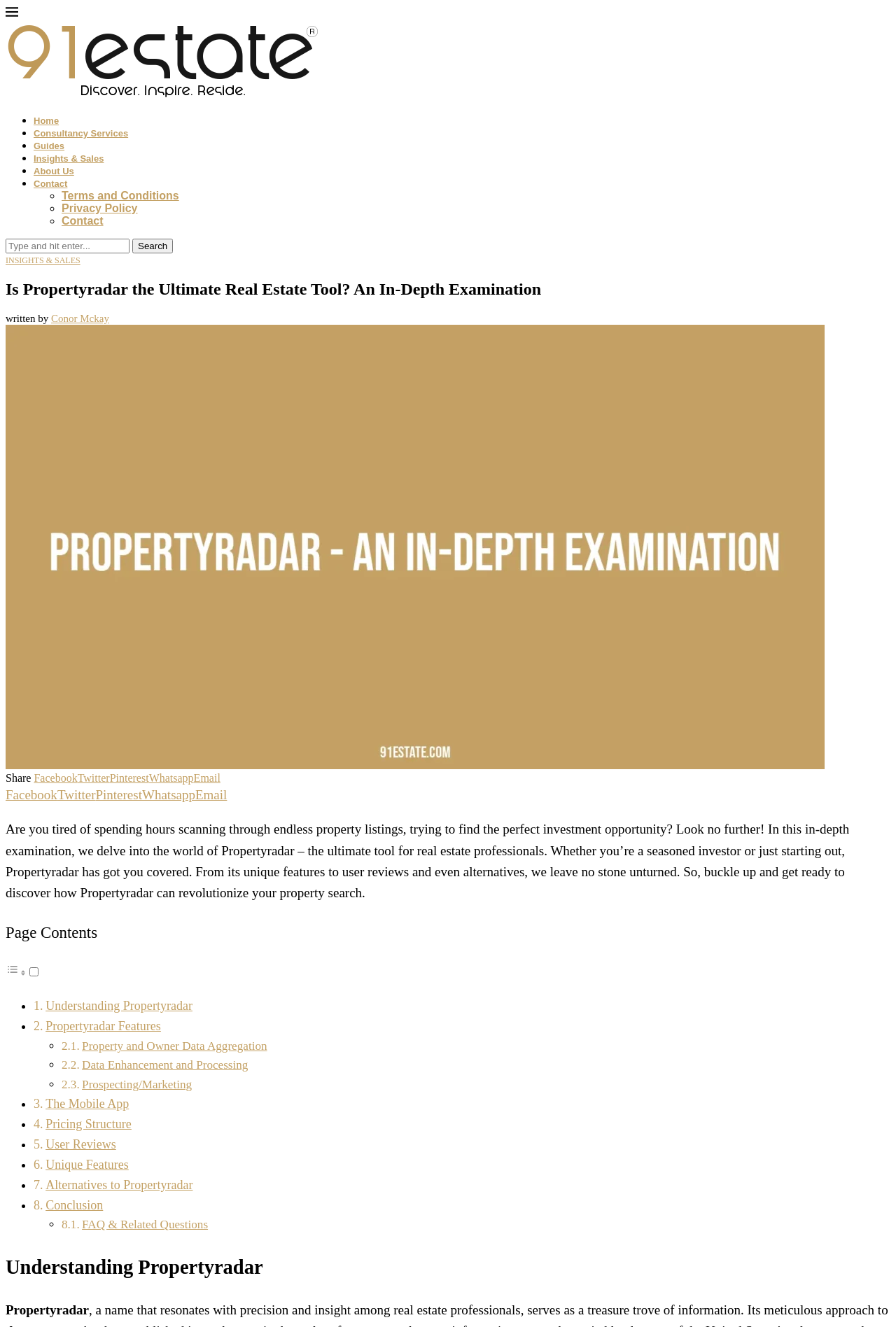Please locate the bounding box coordinates of the element's region that needs to be clicked to follow the instruction: "Toggle the table of content". The bounding box coordinates should be provided as four float numbers between 0 and 1, i.e., [left, top, right, bottom].

[0.006, 0.727, 0.045, 0.738]